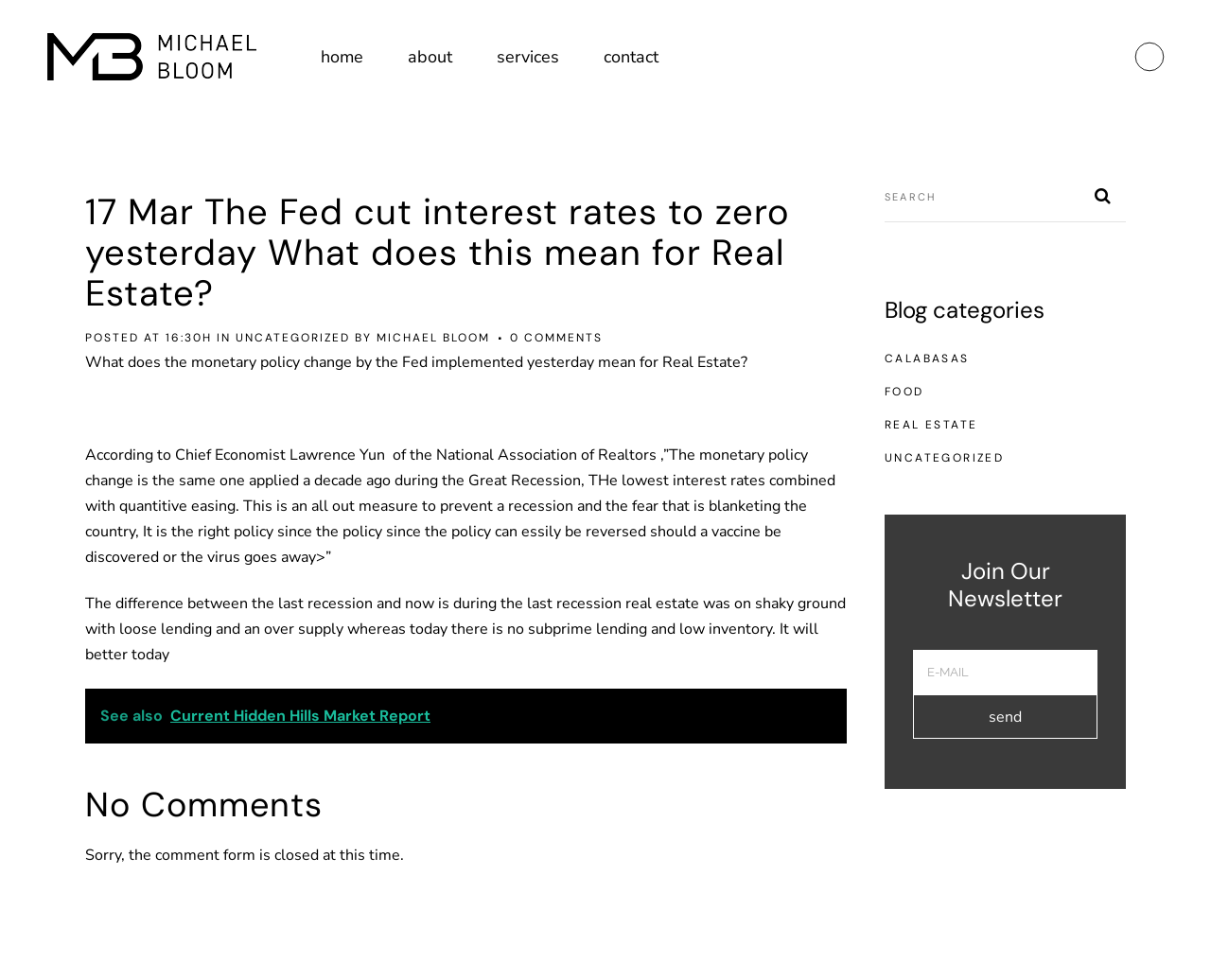Please specify the bounding box coordinates for the clickable region that will help you carry out the instruction: "search for something".

[0.73, 0.174, 0.93, 0.227]